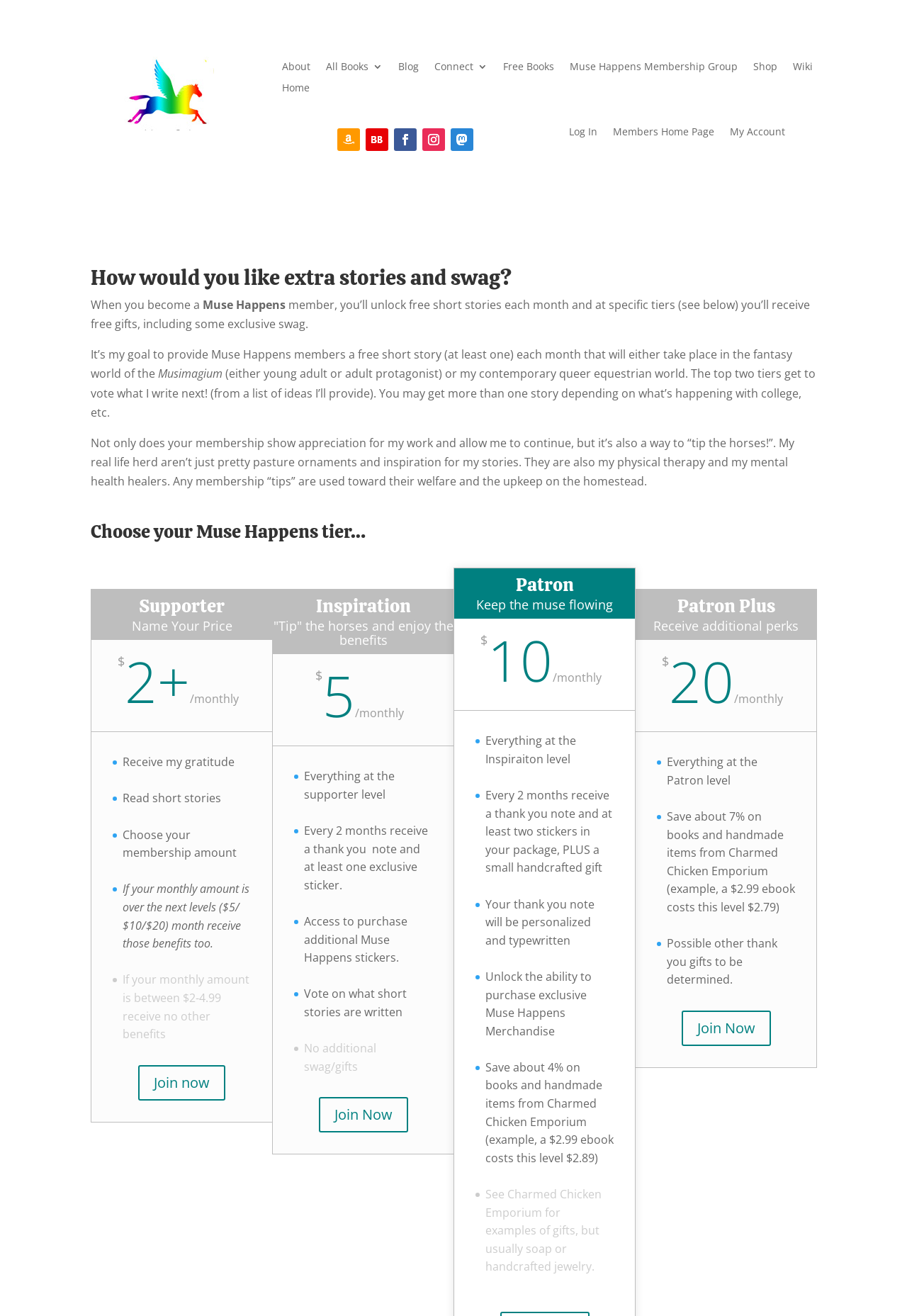What is the benefit of the Patron tier?
Based on the screenshot, provide your answer in one word or phrase.

Personalized thank you note